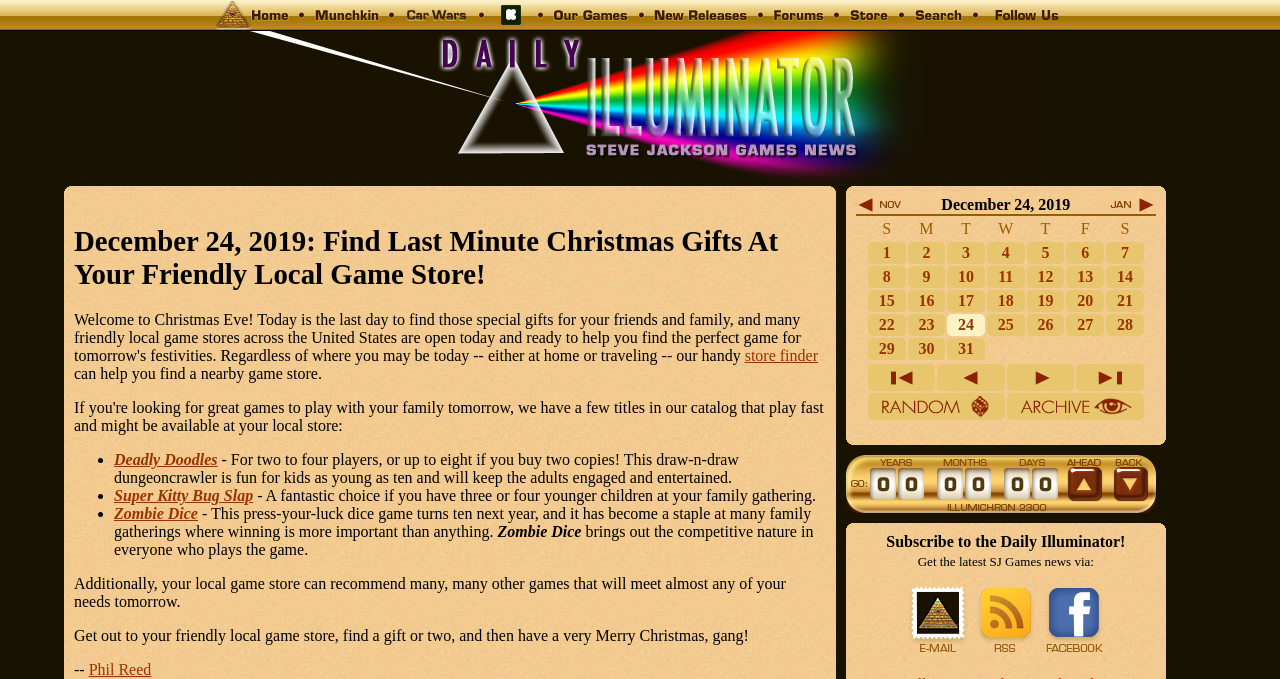How many games are recommended in the 'Daily Illuminator' section?
Please provide a detailed and thorough answer to the question.

I counted the number of games recommended in the 'Daily Illuminator' section, which are 'Deadly Doodles', 'Super Kitty Bug Slap', and 'Zombie Dice'.